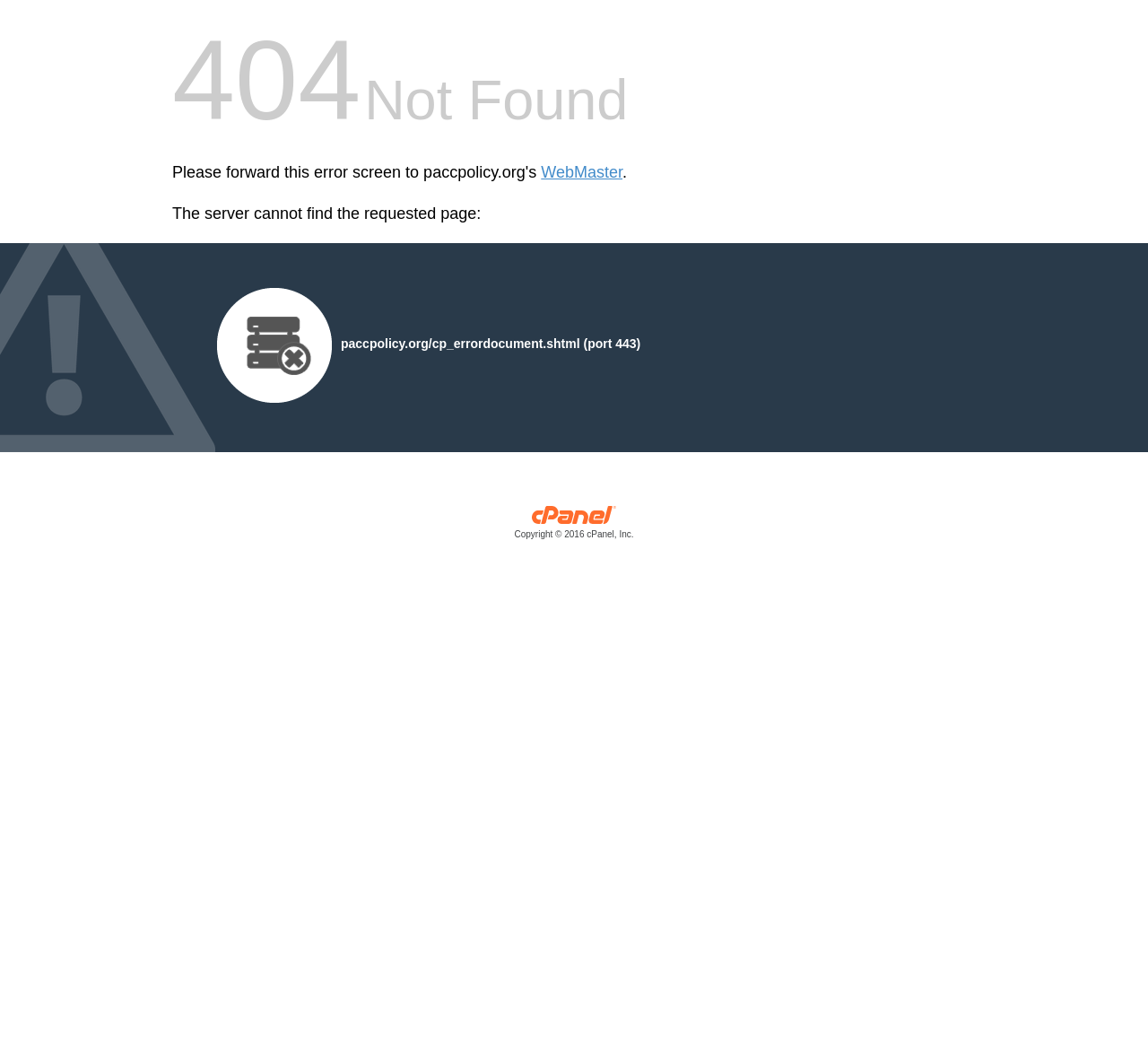Given the description WebMaster, predict the bounding box coordinates of the UI element. Ensure the coordinates are in the format (top-left x, top-left y, bottom-right x, bottom-right y) and all values are between 0 and 1.

[0.471, 0.155, 0.542, 0.172]